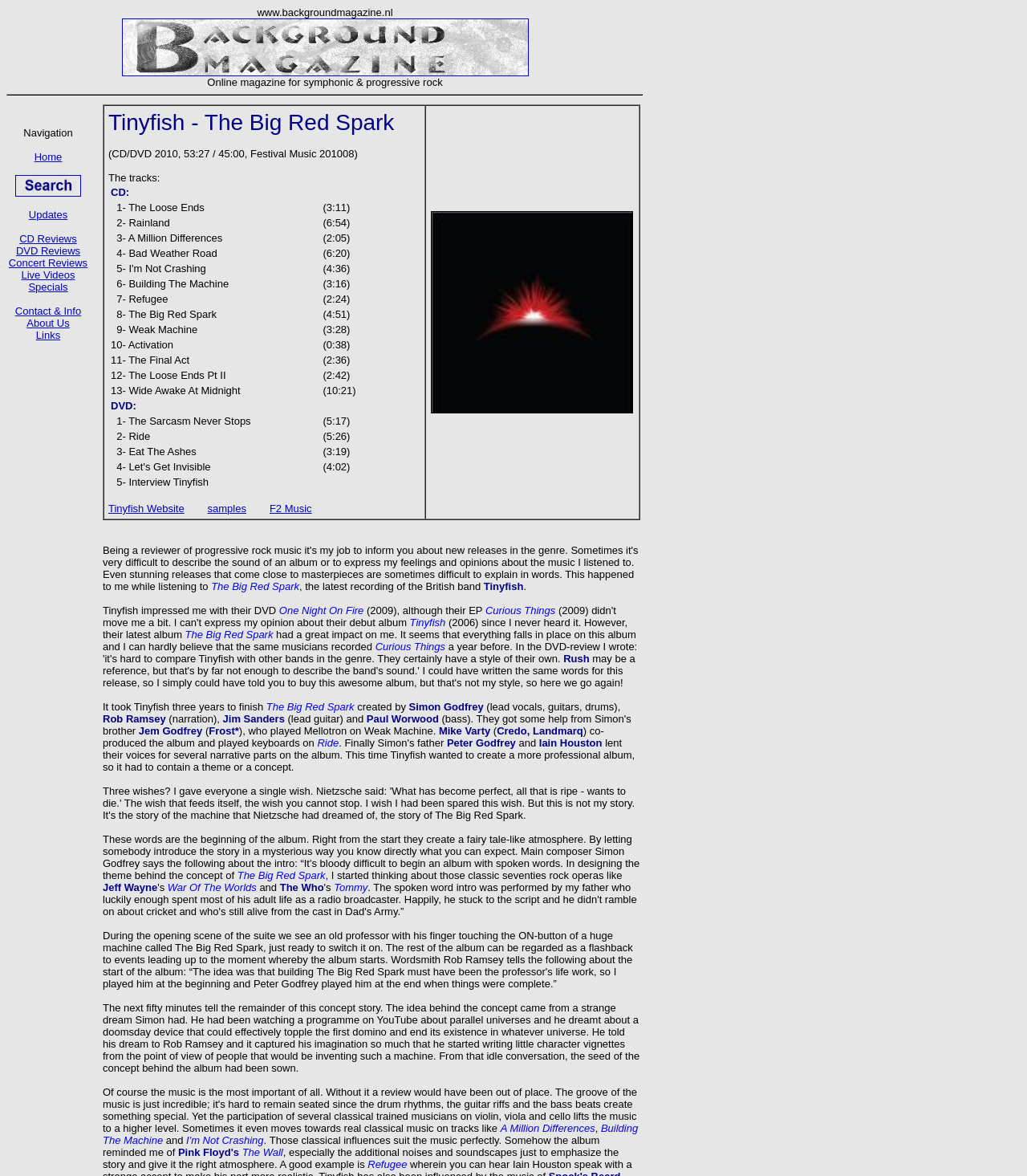Refer to the screenshot and give an in-depth answer to this question: What is the duration of the track 'Building The Machine'?

The duration of the track 'Building The Machine' can be found in the table with the header 'The tracks:' which lists the track '6- Building The Machine' with a duration of '3:16'.